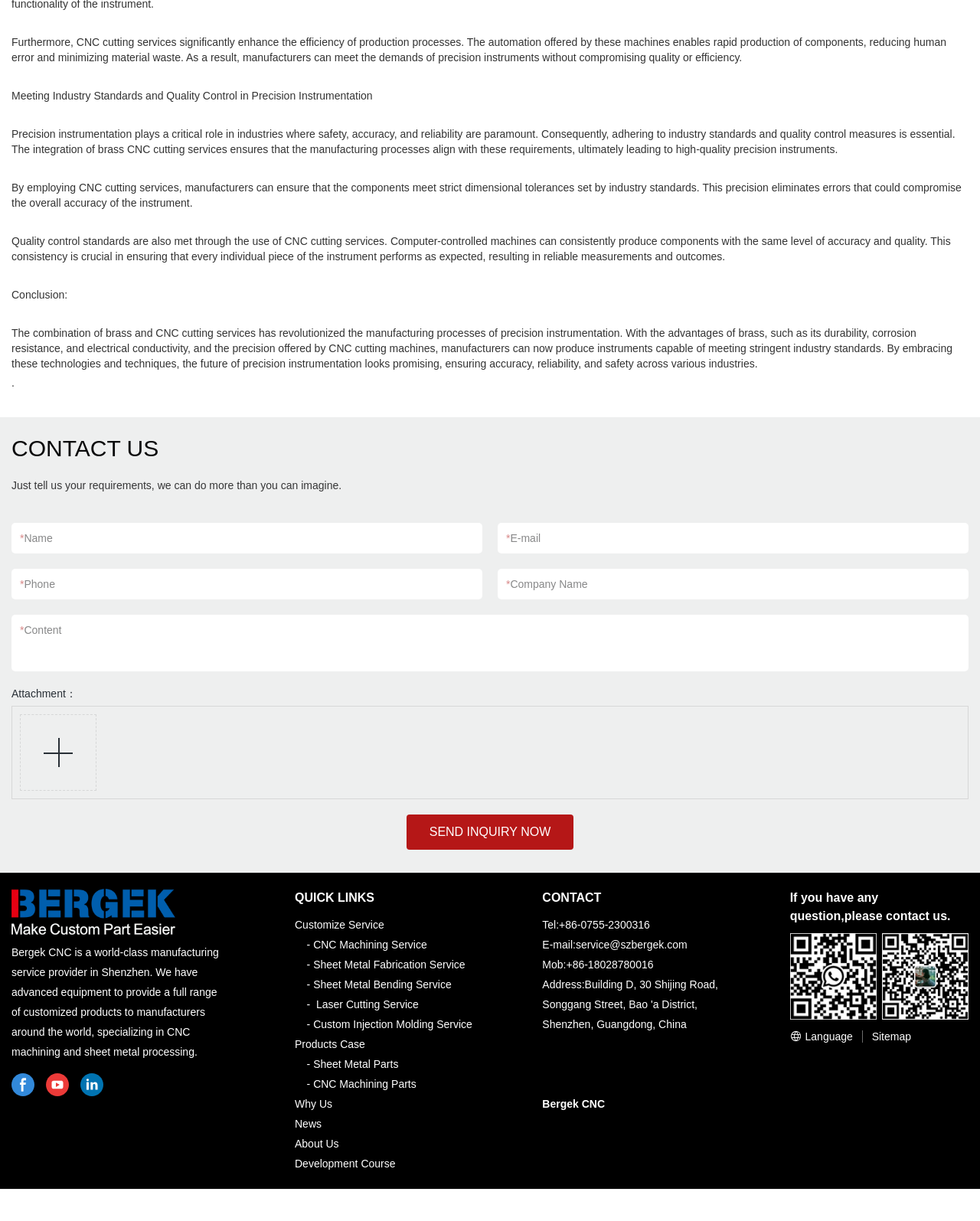What is the contact email address mentioned on this webpage?
Answer the question with a detailed and thorough explanation.

The contact email address 'service@szbergek.com' is mentioned in the contact information section of the webpage, along with other contact details such as phone numbers and address.